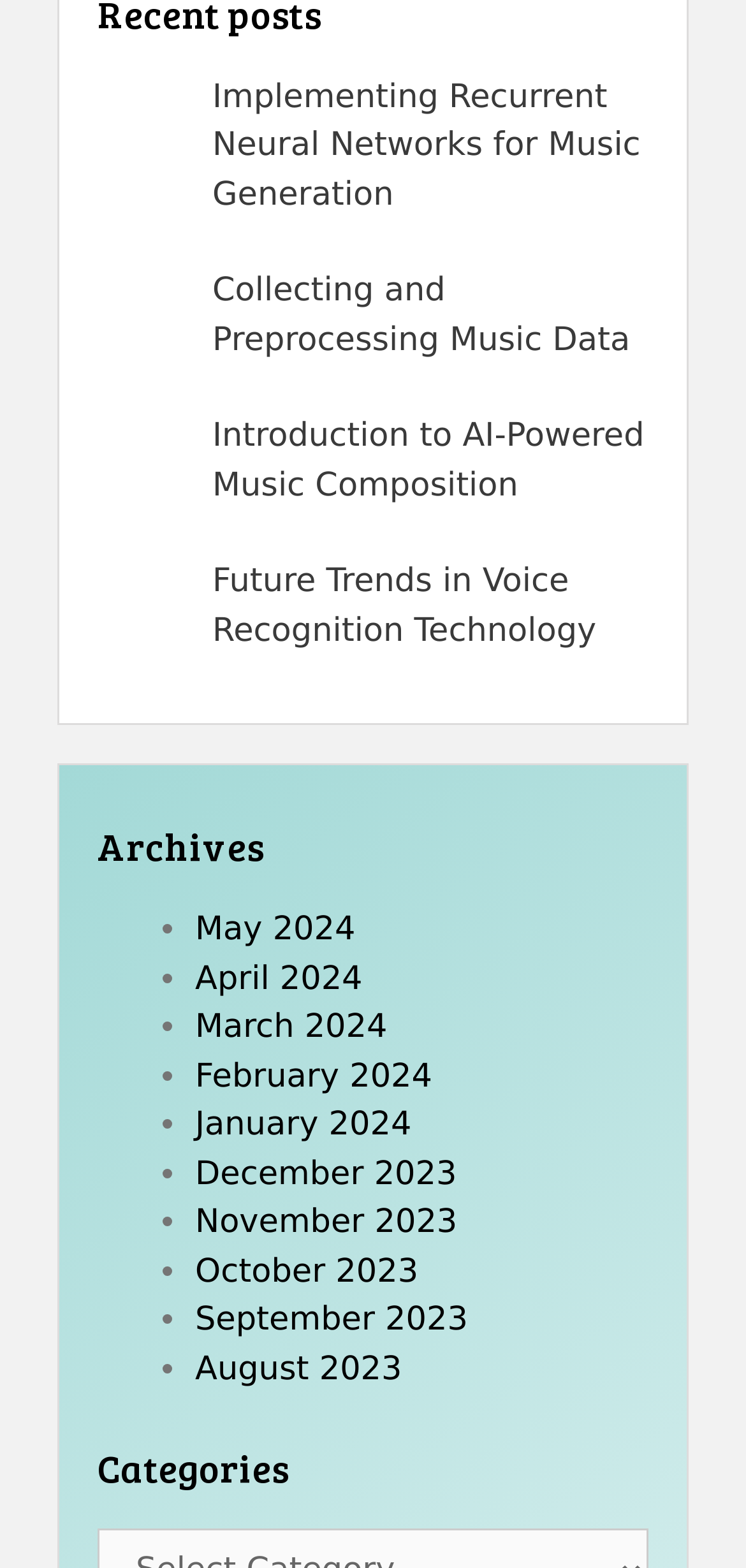Determine the bounding box coordinates for the area that should be clicked to carry out the following instruction: "read about AI-powered music composition".

[0.285, 0.266, 0.864, 0.322]